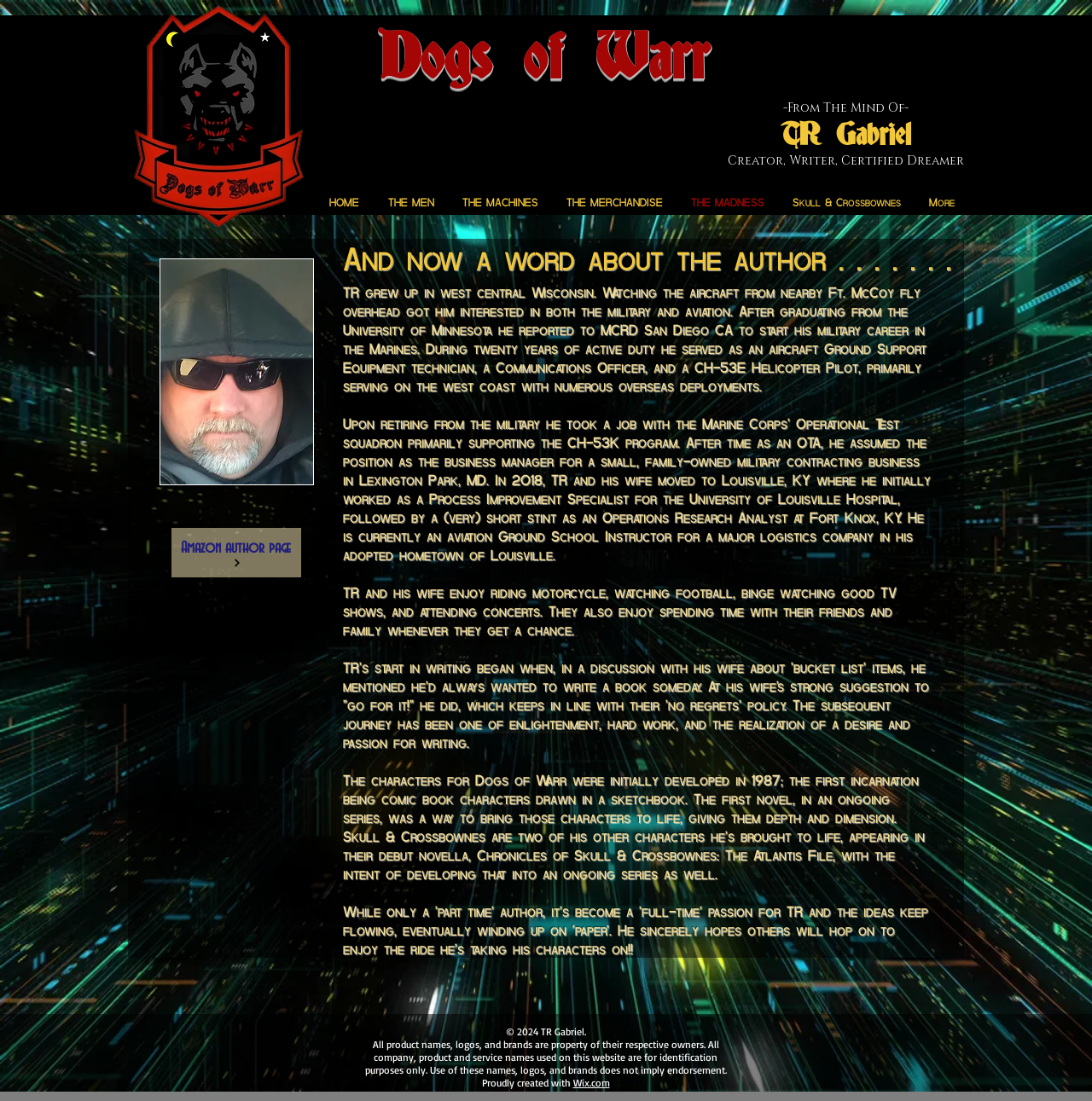Please specify the bounding box coordinates of the clickable section necessary to execute the following command: "Learn more about Caravan and Motorhome Storage".

None